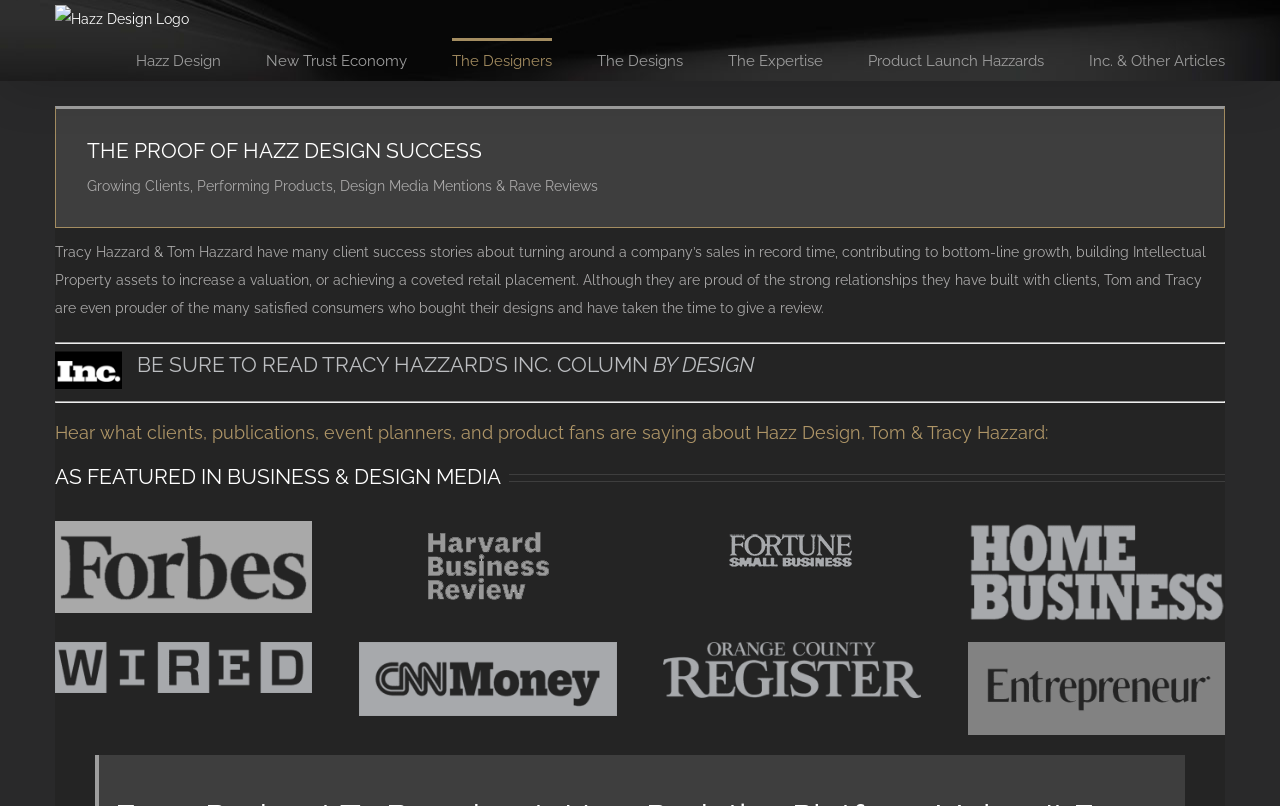Who are the designers mentioned on the webpage?
Give a detailed and exhaustive answer to the question.

The designers mentioned on the webpage are Tom and Tracy Hazzard, who are the founders of Hazz Design and are featured prominently throughout the webpage.